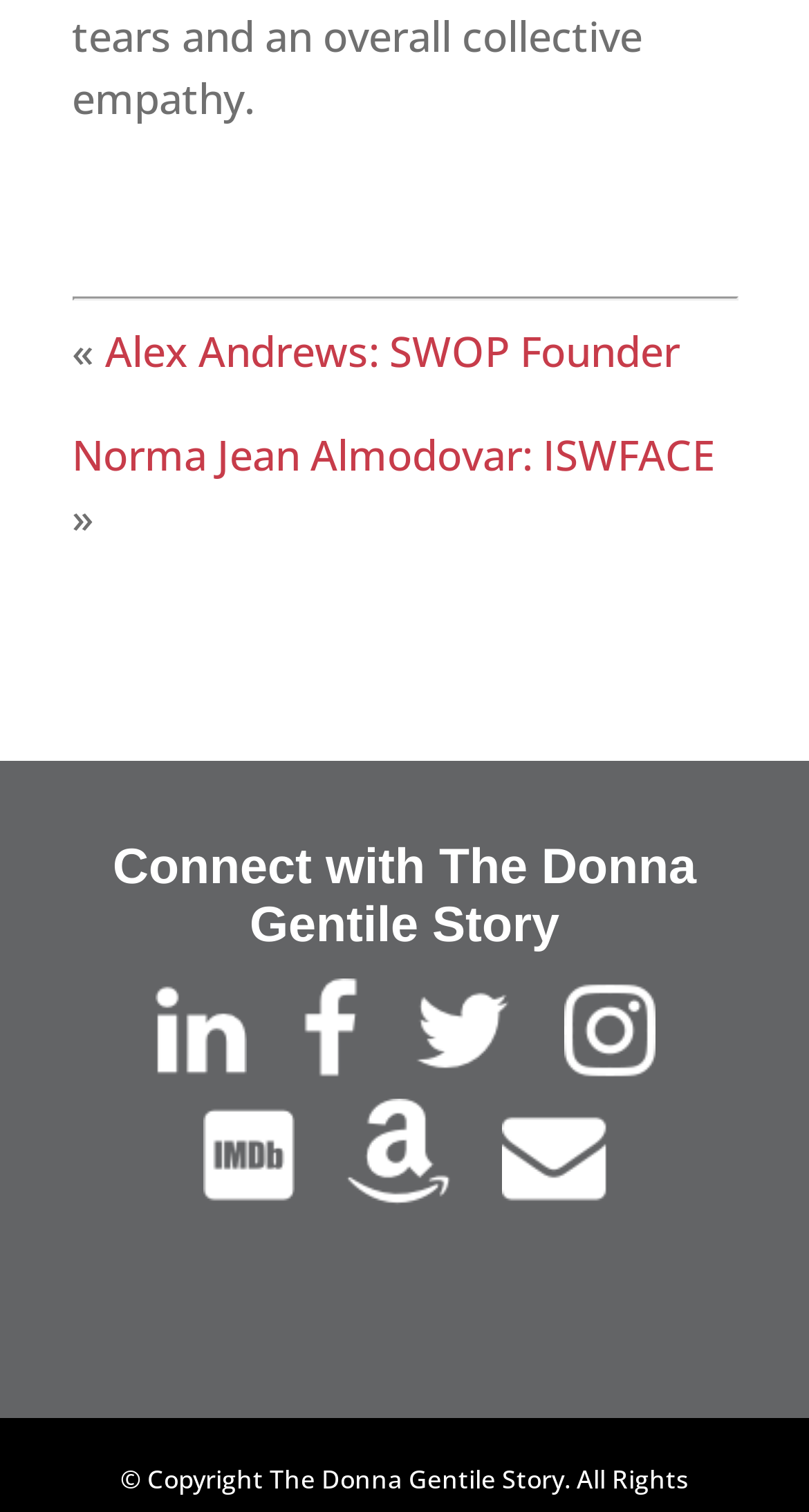With reference to the screenshot, provide a detailed response to the question below:
How many social media links are available?

I counted the number of social media links available on the webpage, which are LinkedIn, Facebook, Twitter, and two others. Therefore, there are 5 social media links available.